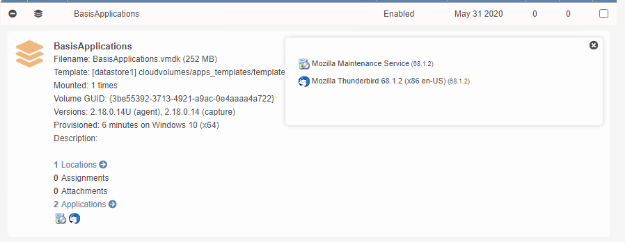Please provide a detailed answer to the question below based on the screenshot: 
What is the provisioning time listed for Windows 10 (x64)?

The provisioning time for Windows 10 (x64) is listed as 6 minutes, which is an important aspect of application management supported by the AppStack configuration. This information is provided to administrators managing applications in a virtual environment.